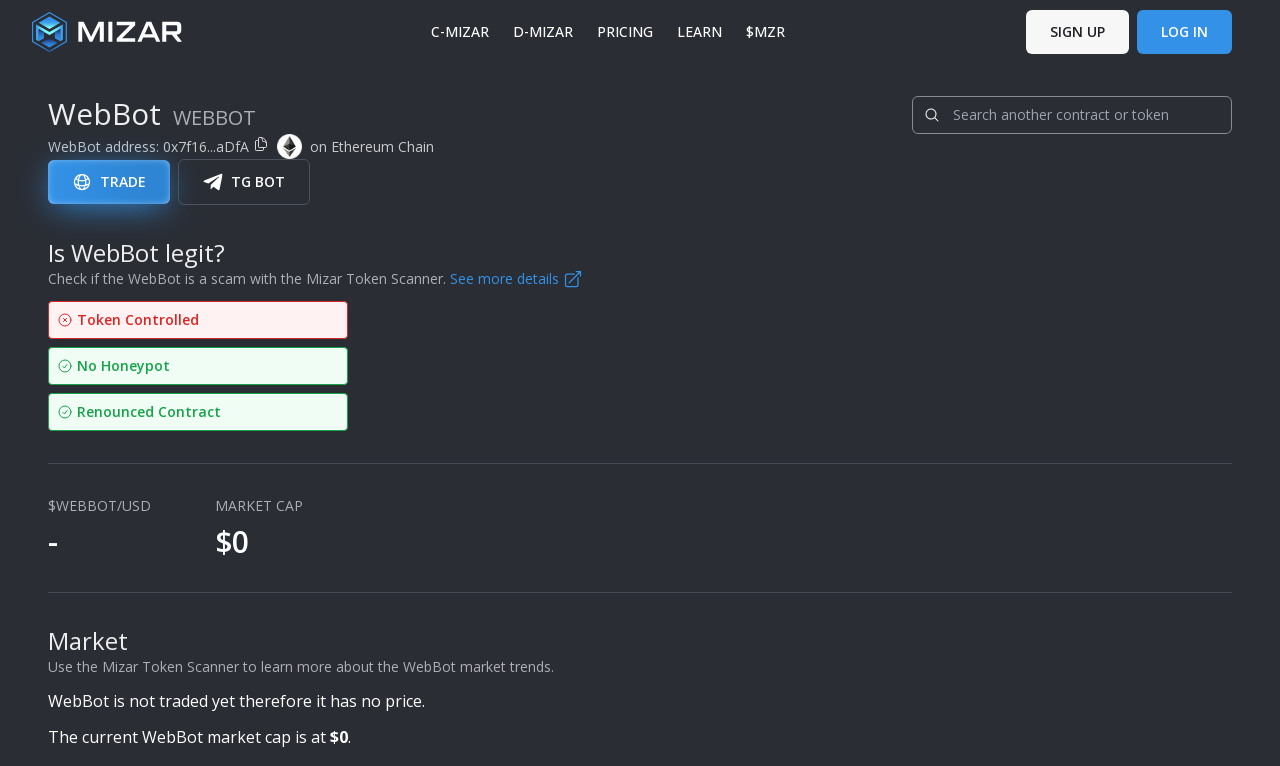What is the market cap of WebBot?
Using the screenshot, give a one-word or short phrase answer.

$0